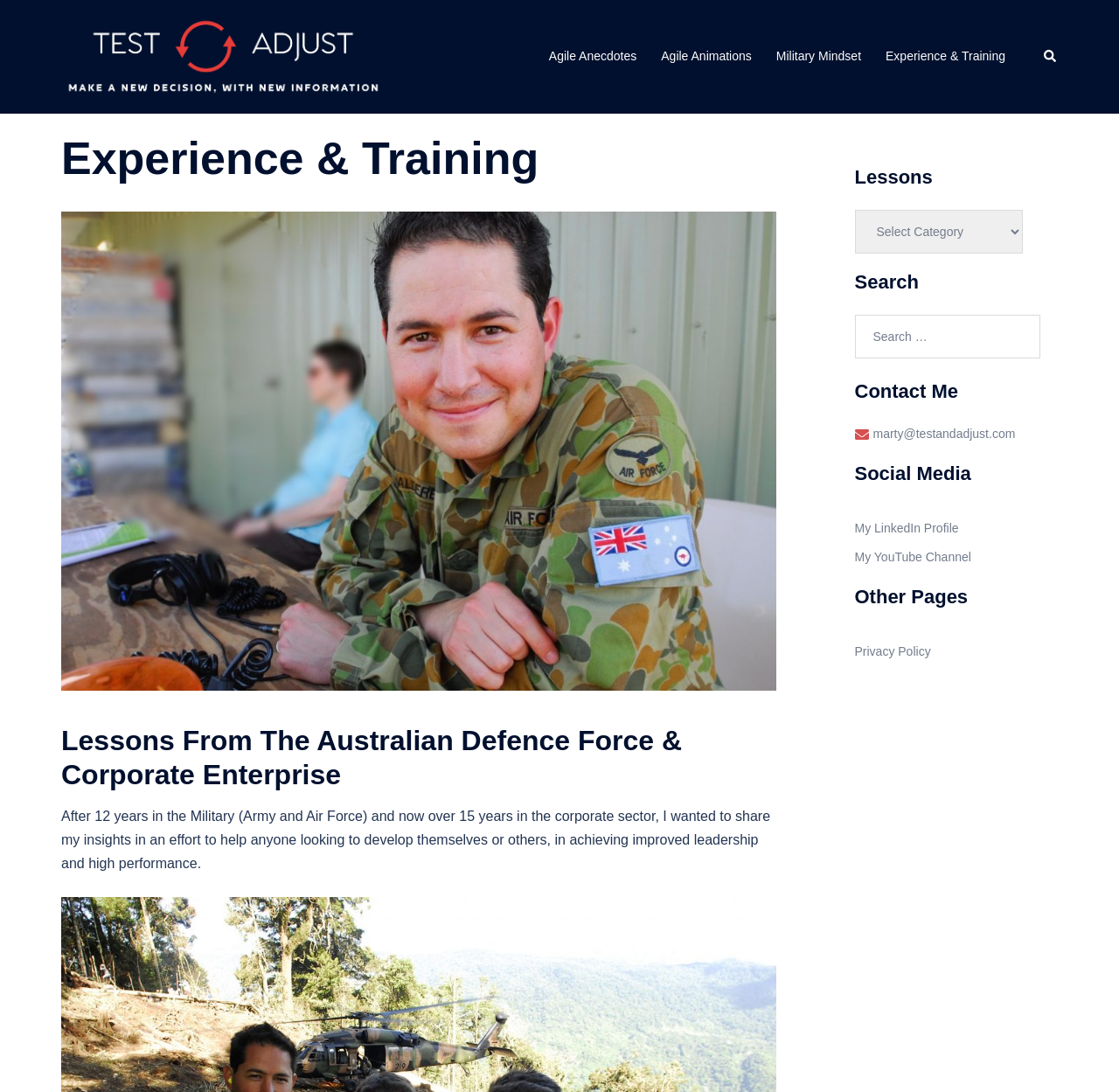Please locate the bounding box coordinates of the element that needs to be clicked to achieve the following instruction: "View the Privacy Policy". The coordinates should be four float numbers between 0 and 1, i.e., [left, top, right, bottom].

[0.764, 0.59, 0.832, 0.603]